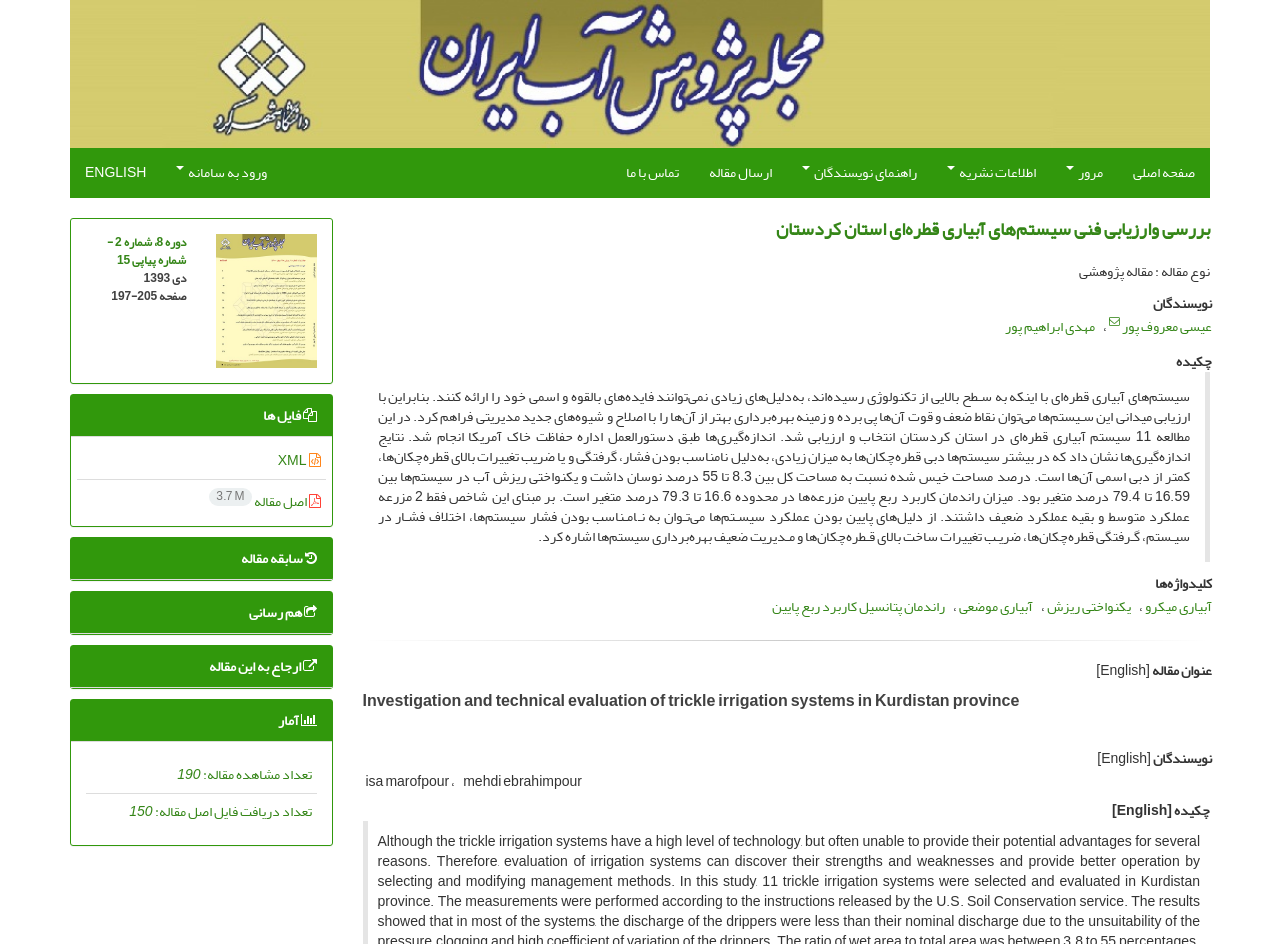Given the webpage screenshot, identify the bounding box of the UI element that matches this description: "راندمان پتانسیل کاربرد ربع پایین".

[0.603, 0.628, 0.738, 0.656]